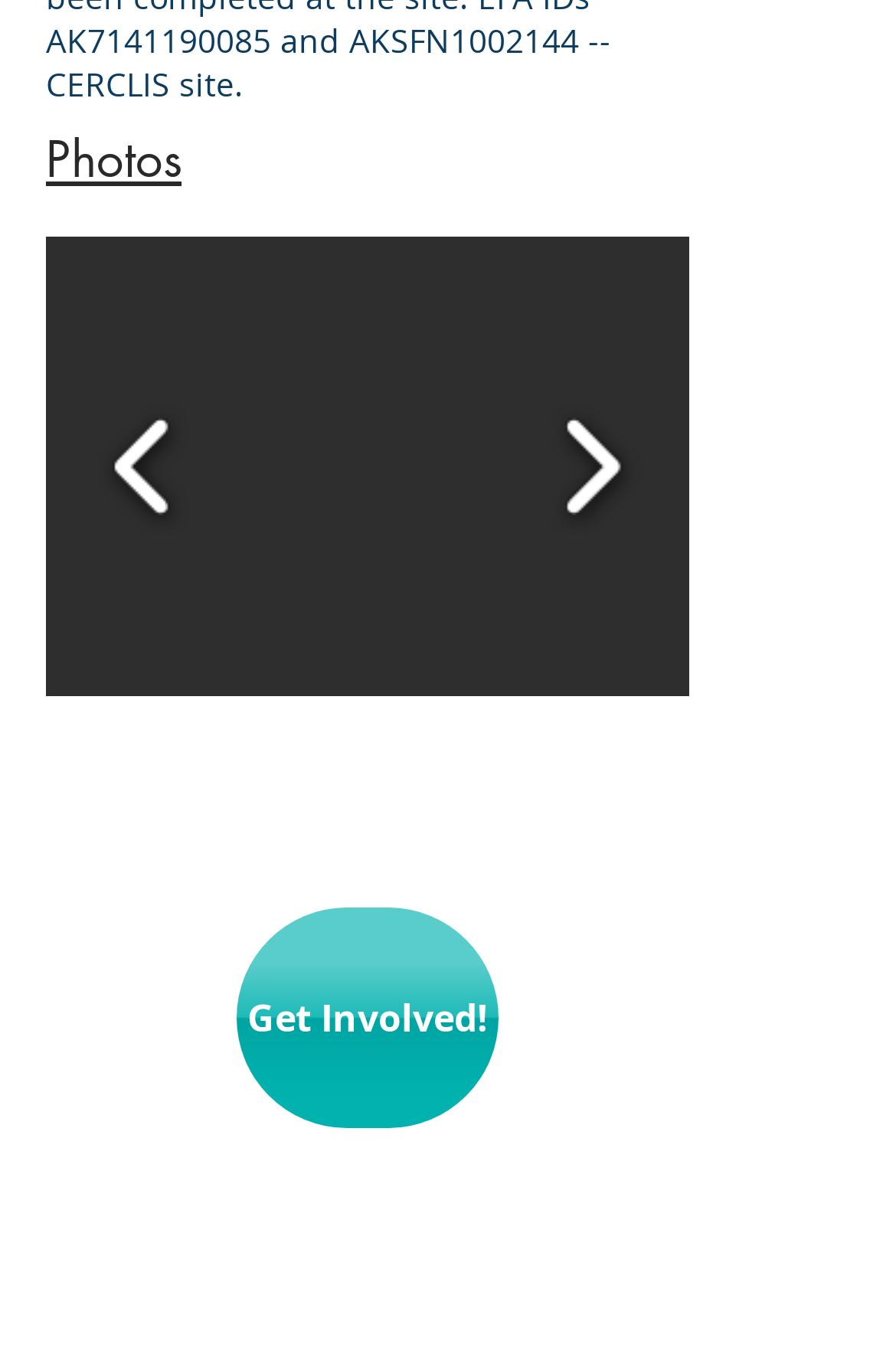How many social media icons are displayed?
Could you answer the question in a detailed manner, providing as much information as possible?

The social bar at the bottom of the webpage displays three social media icons, which are Facebook, Instagram, and Twitter.